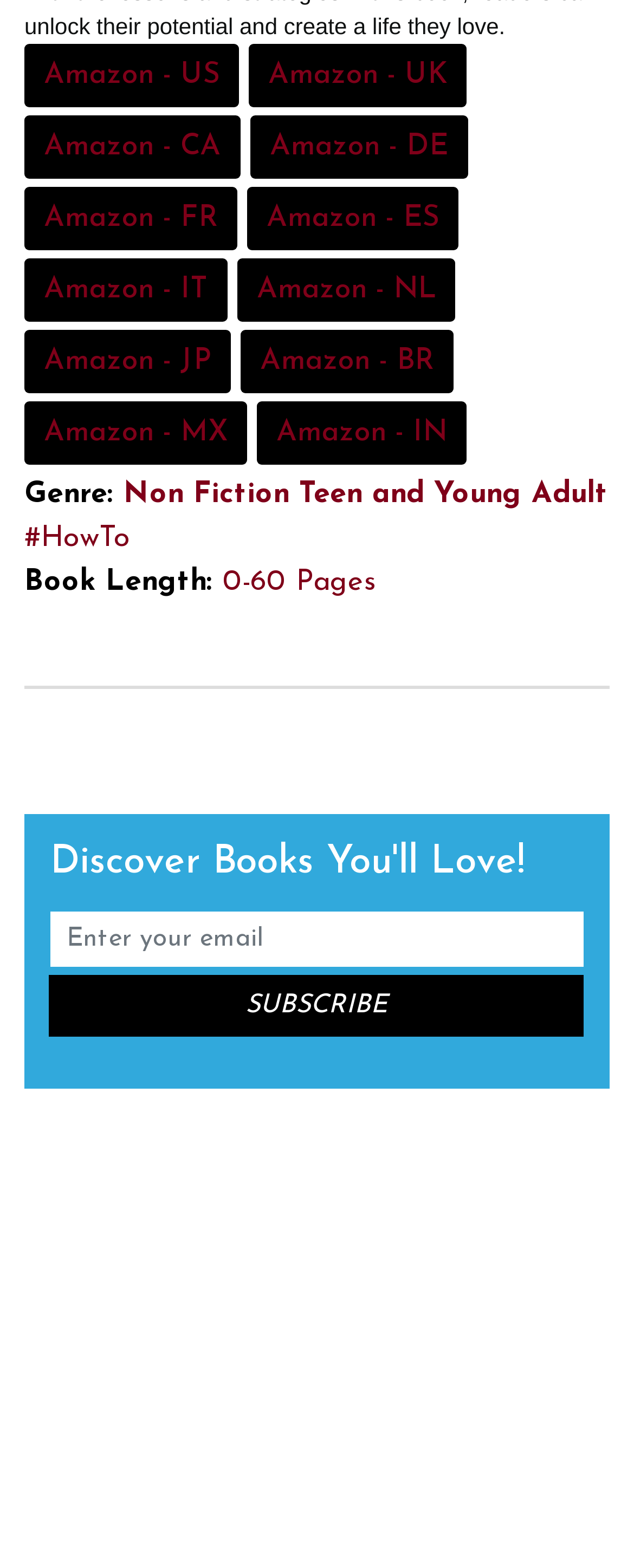What is the minimum book length?
Using the image as a reference, give an elaborate response to the question.

The link '0-60 Pages' is provided as an option under the 'Book Length:' label, indicating that it is the minimum book length available.